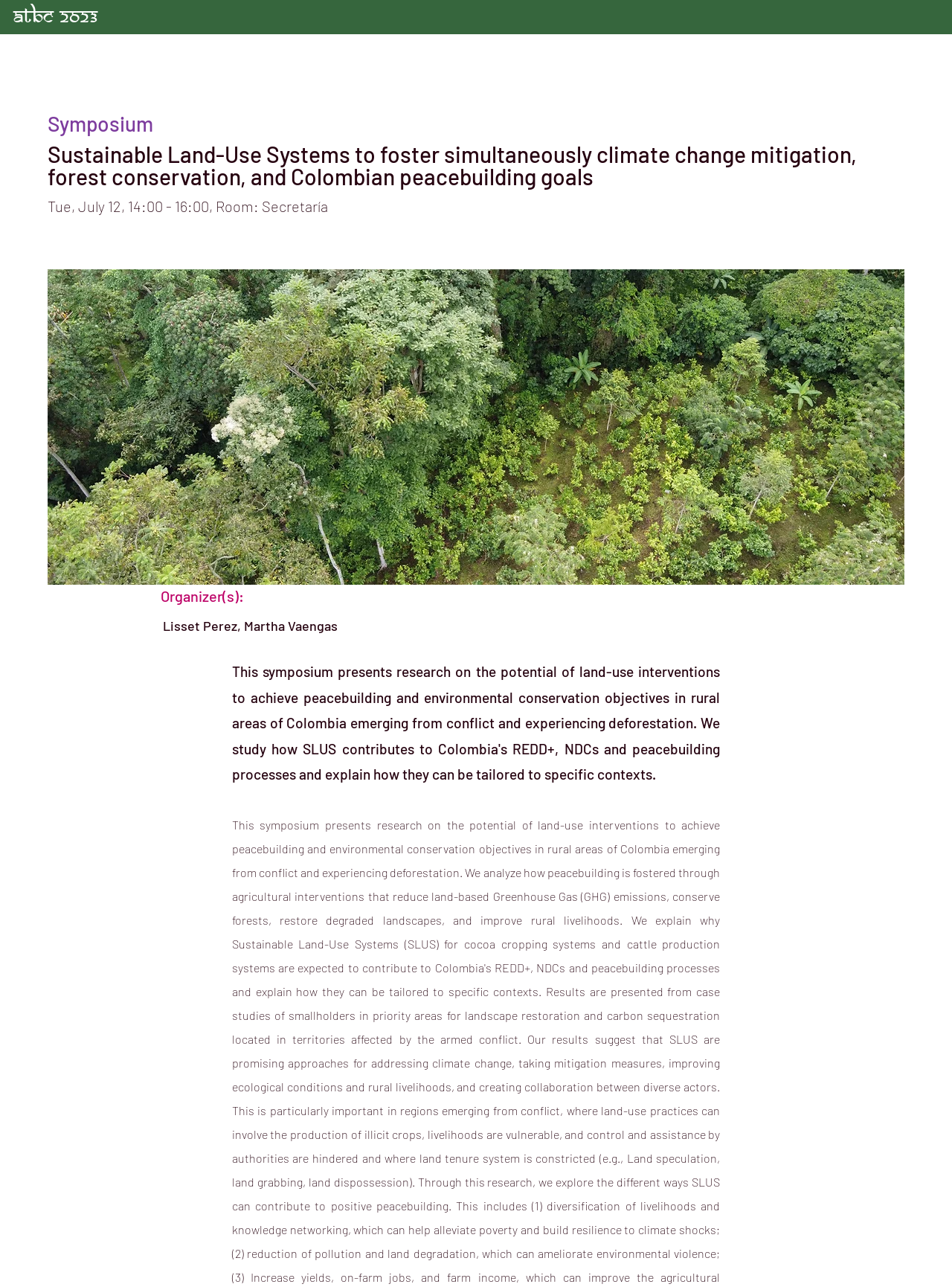Refer to the image and provide a thorough answer to this question:
What is the name of the event?

The name of the event can be inferred from the navigation menu at the top of the webpage, where 'ATBC 2023' is listed as a generic element.